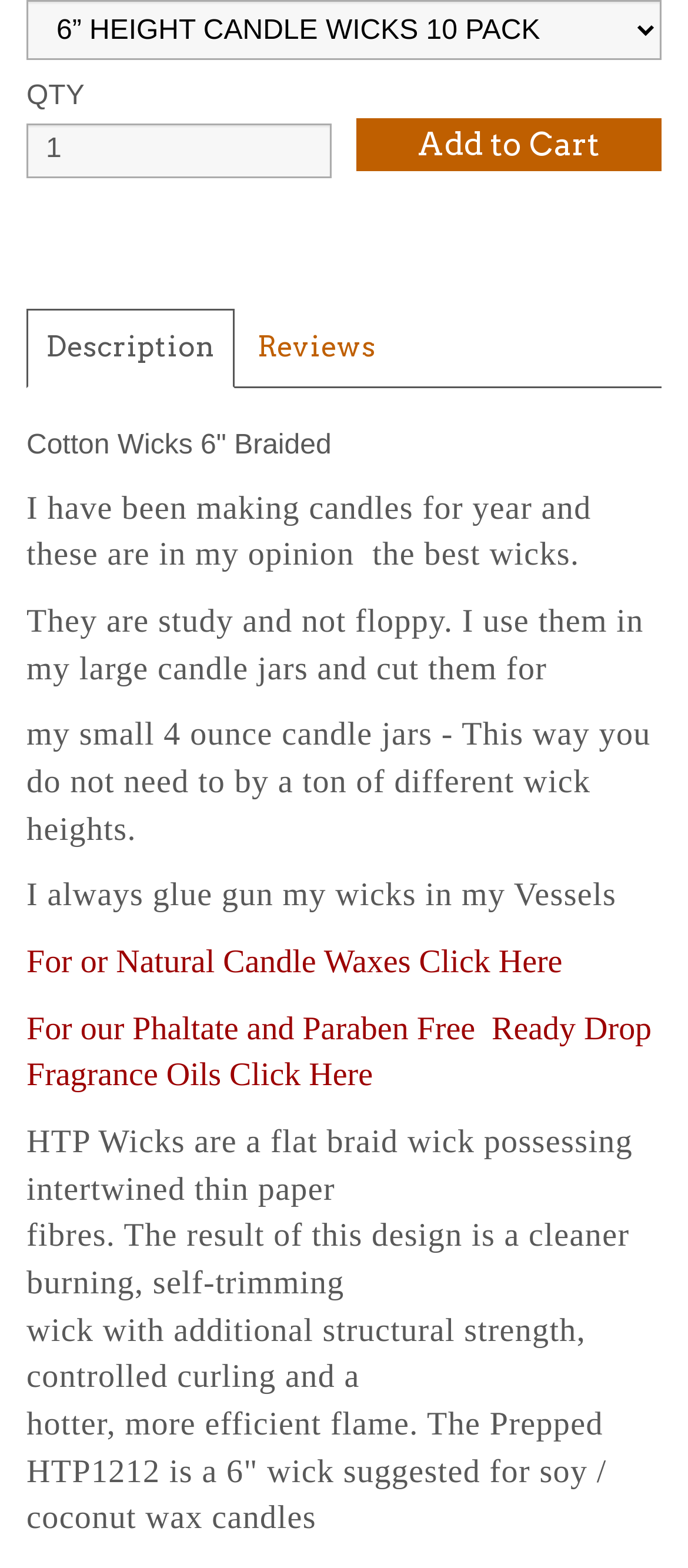Please answer the following question using a single word or phrase: 
How does the author glue their wicks in their vessels?

With a glue gun